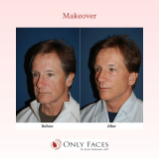Give an in-depth description of the image.

This image showcases a dramatic makeover transformation featuring a male patient. On the left side, the "Before" photo captures him with visible signs of aging, including wrinkles and facial sagging. In contrast, the "After" photo on the right reveals a rejuvenated appearance, highlighting smoother skin, a more defined jawline, and an overall fresher look. This visual comparison illustrates the remarkable results that can be achieved through cosmetic procedures. The image is part of the "Dr. Freeman’s Makeovers" gallery at "Only Faces," emphasizing the expertise of Dr. Sean Freeman, a renowned facial plastic surgeon based in Charlotte, NC.